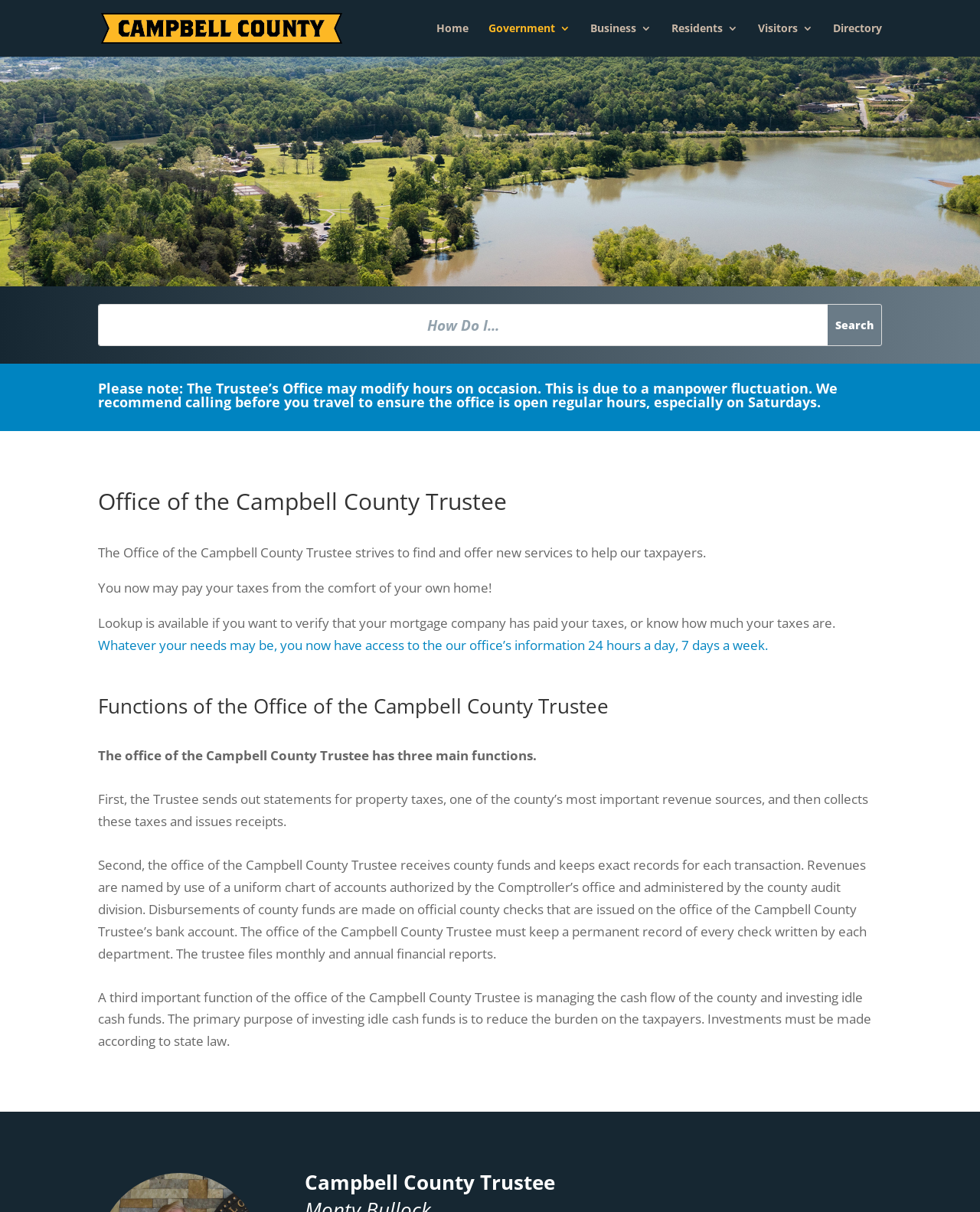Provide the bounding box coordinates of the HTML element this sentence describes: "NEWS".

None